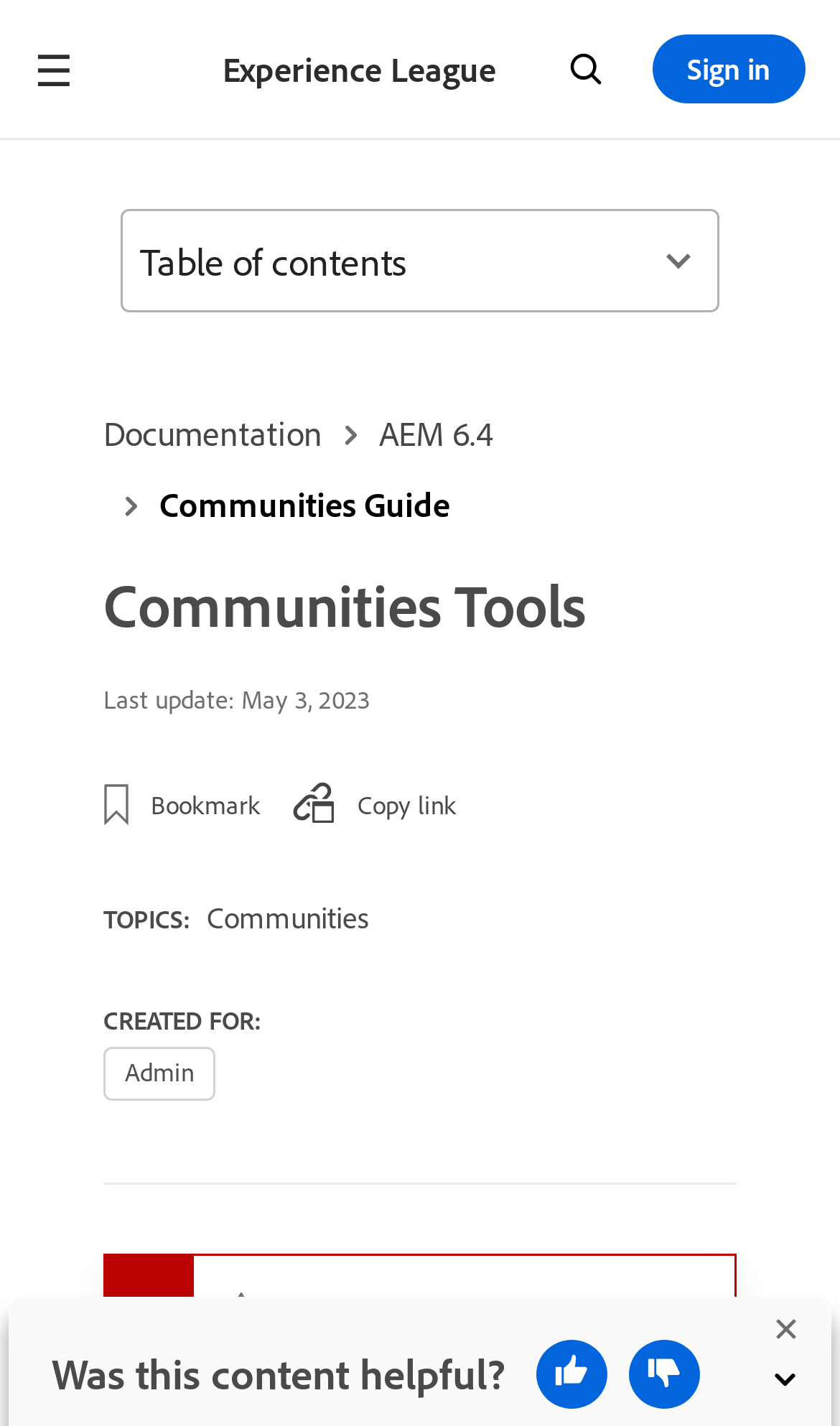What is the purpose of the 'thumbs up' and 'thumbs down' buttons?
Refer to the image and provide a one-word or short phrase answer.

To rate content helpfulness